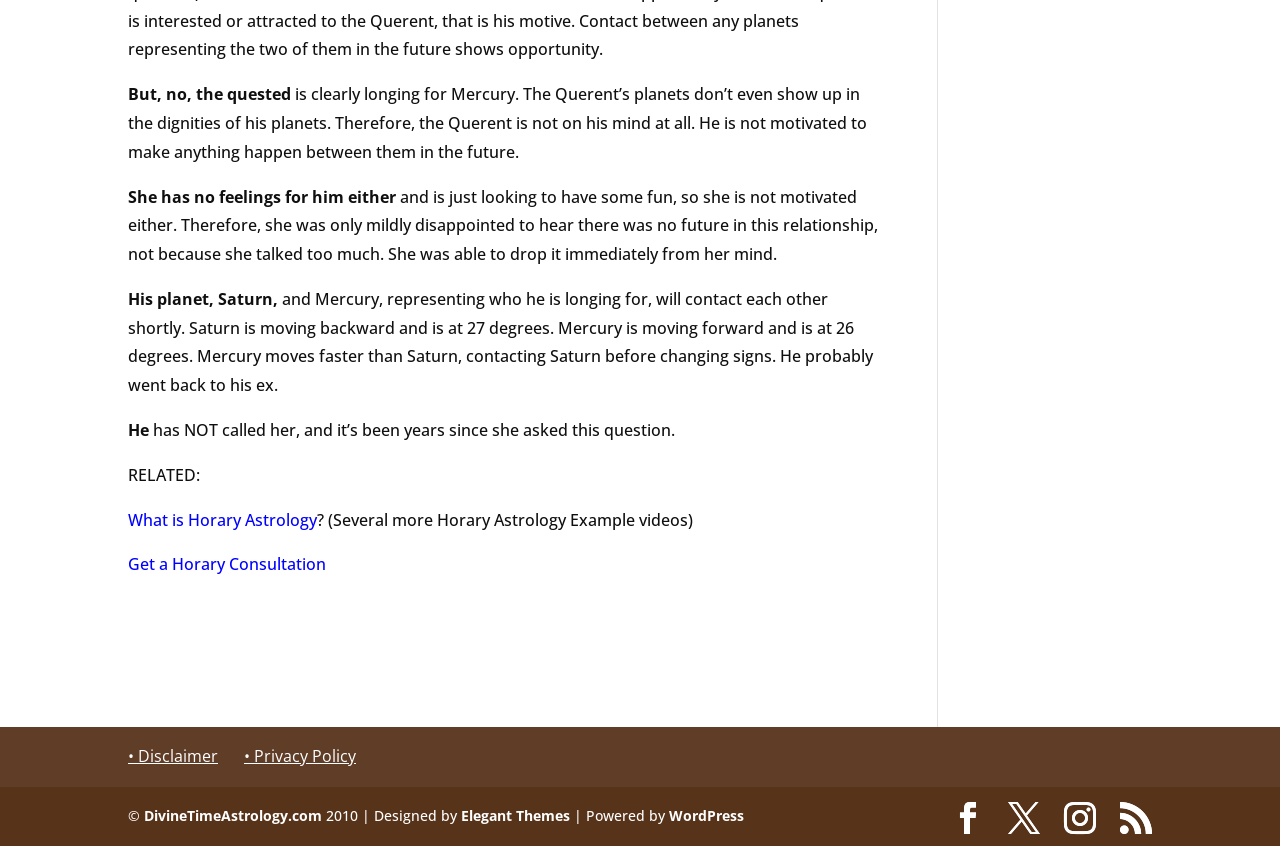What is the purpose of the link 'Get a Horary Consultation'?
Please look at the screenshot and answer in one word or a short phrase.

To get a consultation